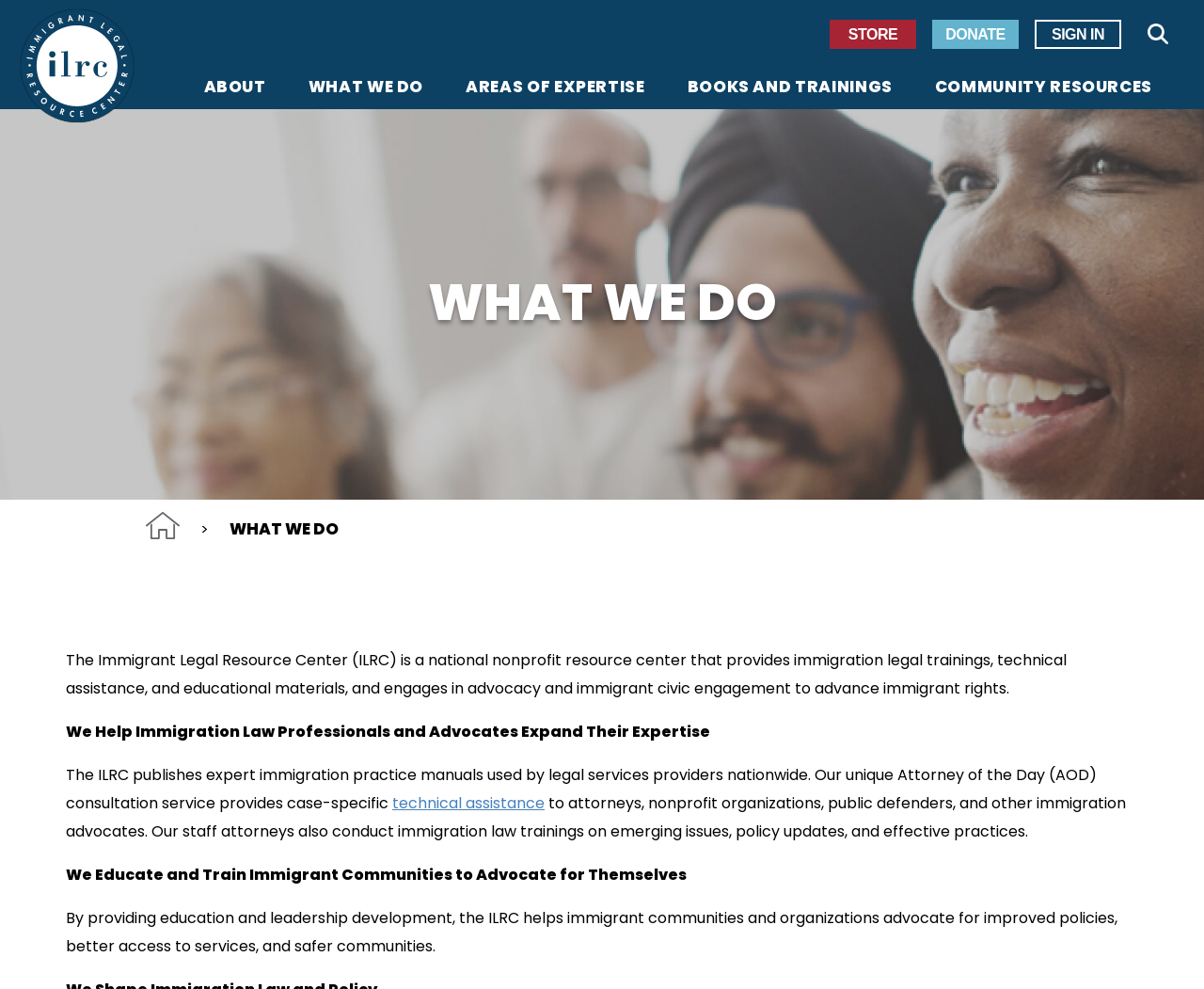Given the element description technical assistance, identify the bounding box coordinates for the UI element on the webpage screenshot. The format should be (top-left x, top-left y, bottom-right x, bottom-right y), with values between 0 and 1.

[0.326, 0.801, 0.452, 0.823]